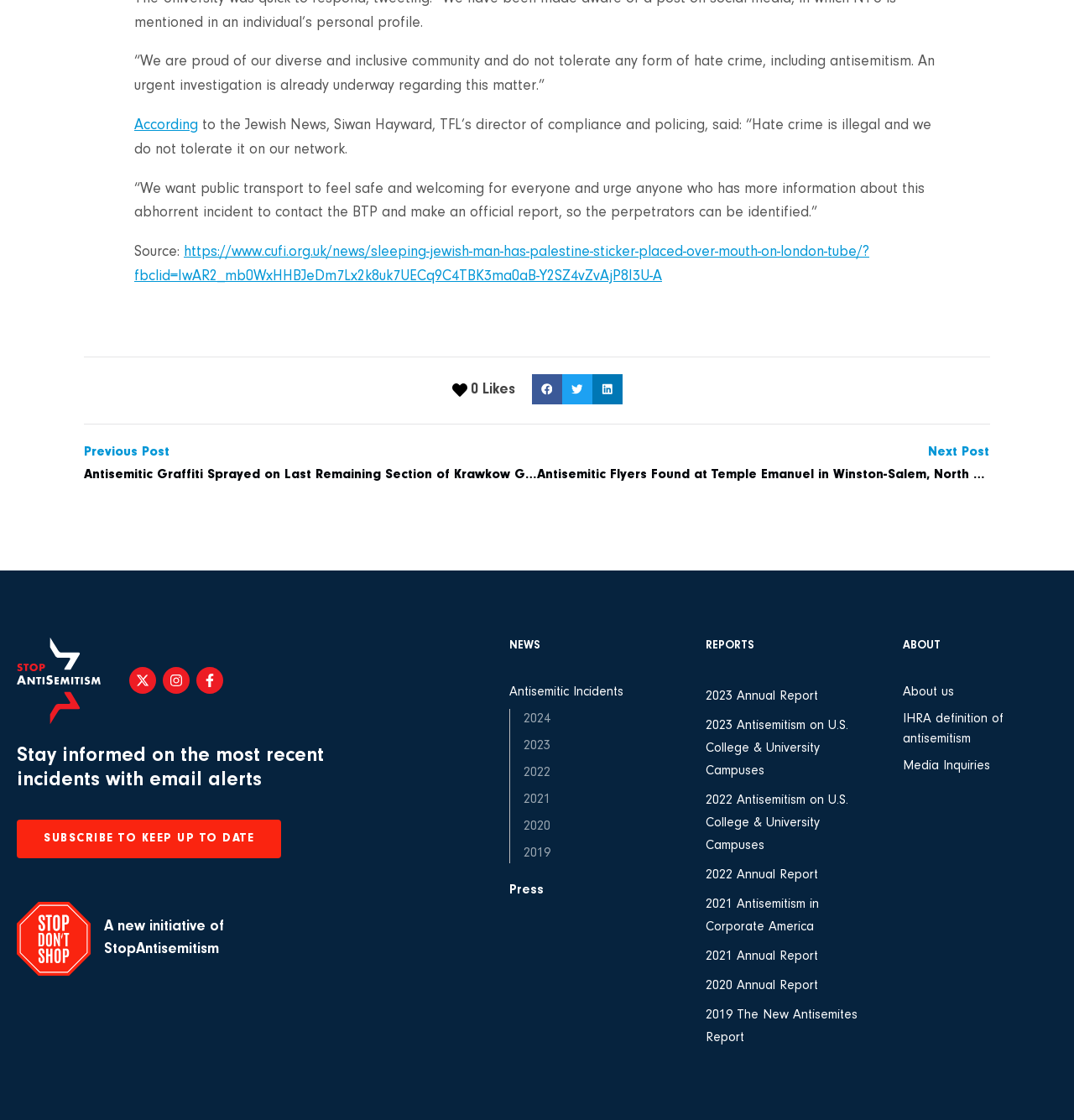Respond to the question with just a single word or phrase: 
What is the category of news articles listed on the webpage?

Antisemitic incidents